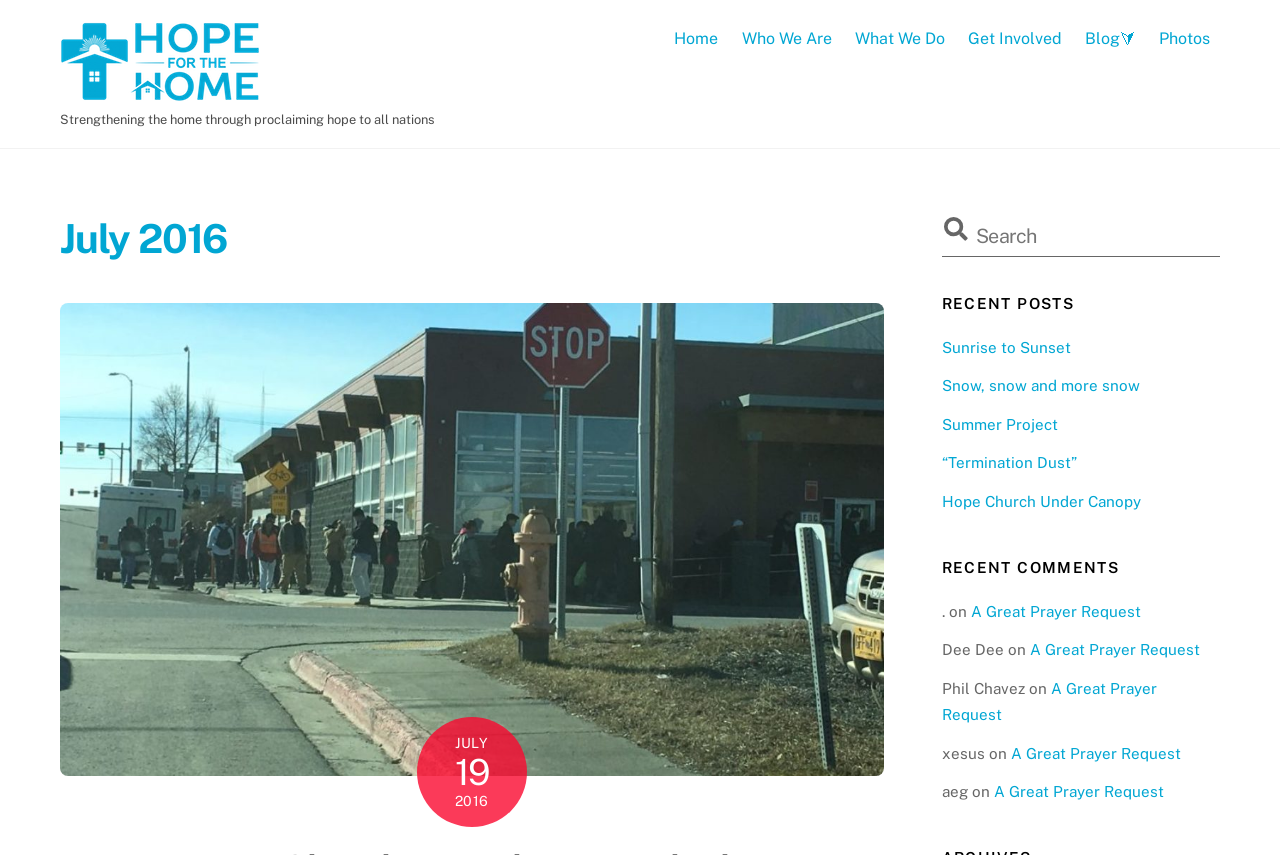Give a comprehensive overview of the webpage, including key elements.

The webpage is titled "July 2016 – Hope For The Home" and has a prominent logo at the top left corner with the text "Hope For The Home" and an accompanying image. Below the logo, there is a static text that reads "Strengthening the home through proclaiming hope to all nations".

On the top right side, there is a navigation menu with six links: "Home", "Who We Are", "What We Do", "Get Involved", "Blog", and "Photos". These links are evenly spaced and aligned horizontally.

Below the navigation menu, there is a heading that reads "July 2016" in a larger font size. Underneath the heading, there is a figure with an image and a link to "IMG_6315". The image takes up most of the width of the page, and the link is positioned at the bottom right corner of the image.

To the right of the image, there is a time element with the date "JULY 19, 2016" written in a vertical format. Below the time element, there is a small image and a search textbox with a placeholder text "Search".

Further down the page, there are two sections: "RECENT POSTS" and "RECENT COMMENTS". The "RECENT POSTS" section has five links to different articles, including "Sunrise to Sunset", "Snow, snow and more snow", and "Summer Project". The "RECENT COMMENTS" section has several comments with links to the articles and the names of the commenters.

Overall, the webpage has a clean and organized layout, with clear headings and concise text. The use of images and links adds visual interest and makes it easy to navigate.